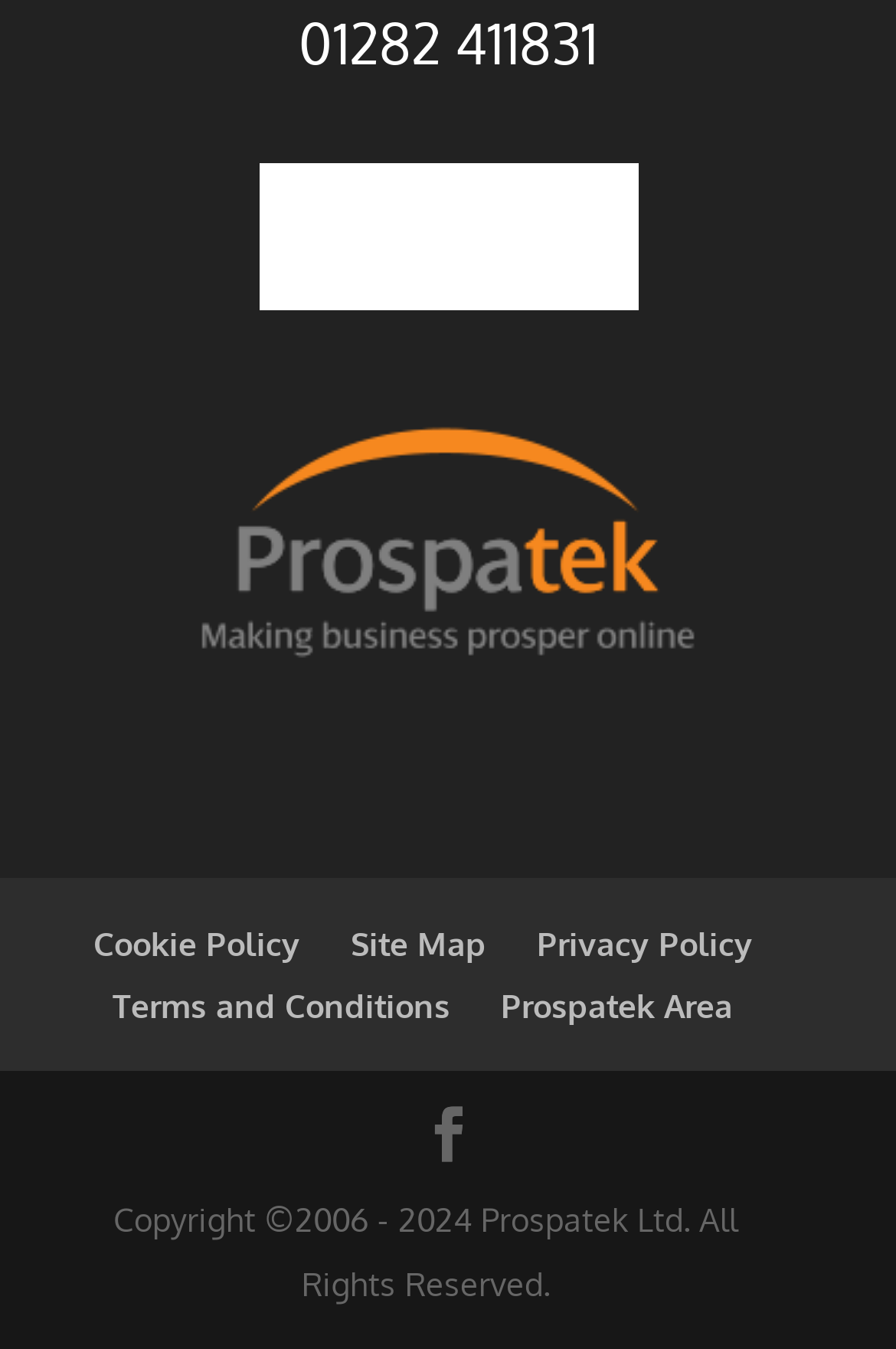Please identify the bounding box coordinates of where to click in order to follow the instruction: "view Cookie Policy".

[0.104, 0.685, 0.335, 0.714]